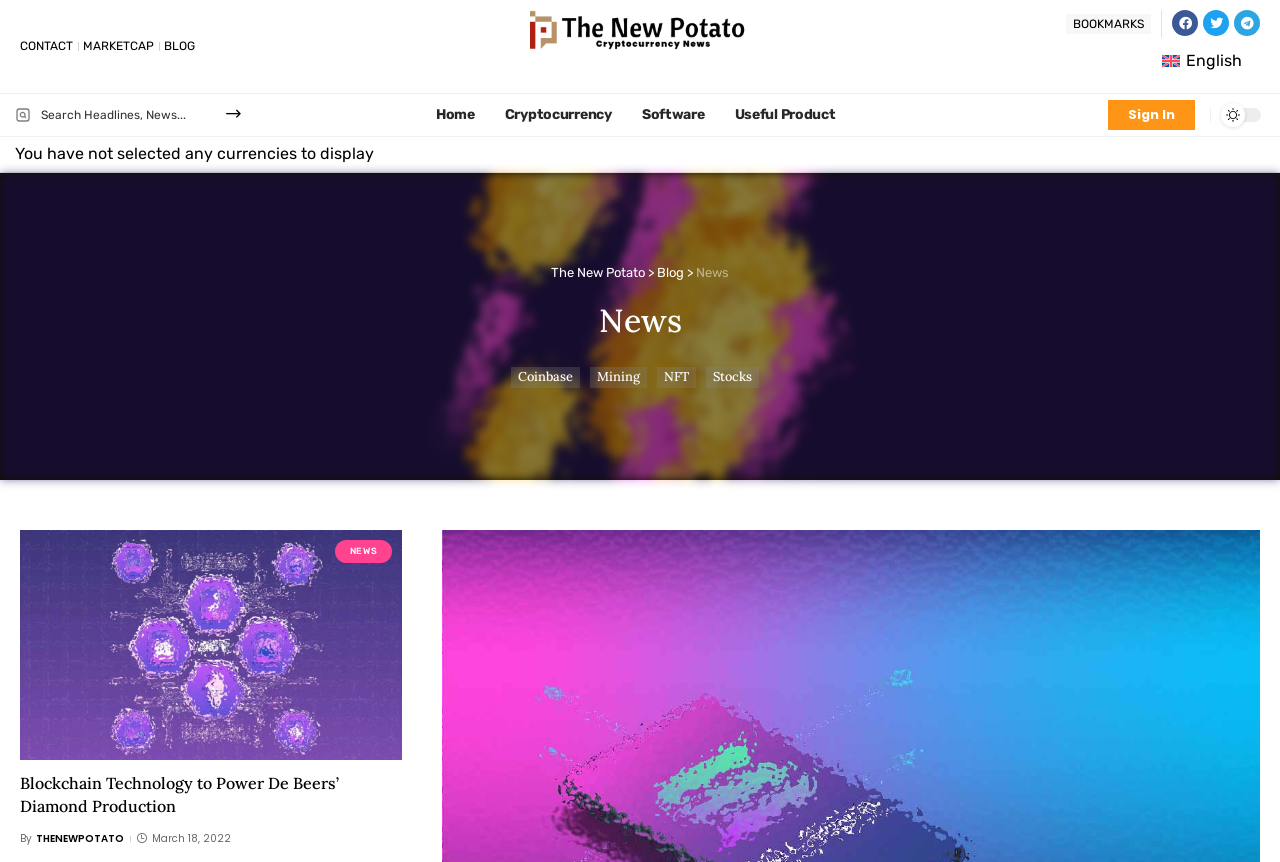Answer the following in one word or a short phrase: 
What is the website's name?

The New Potato